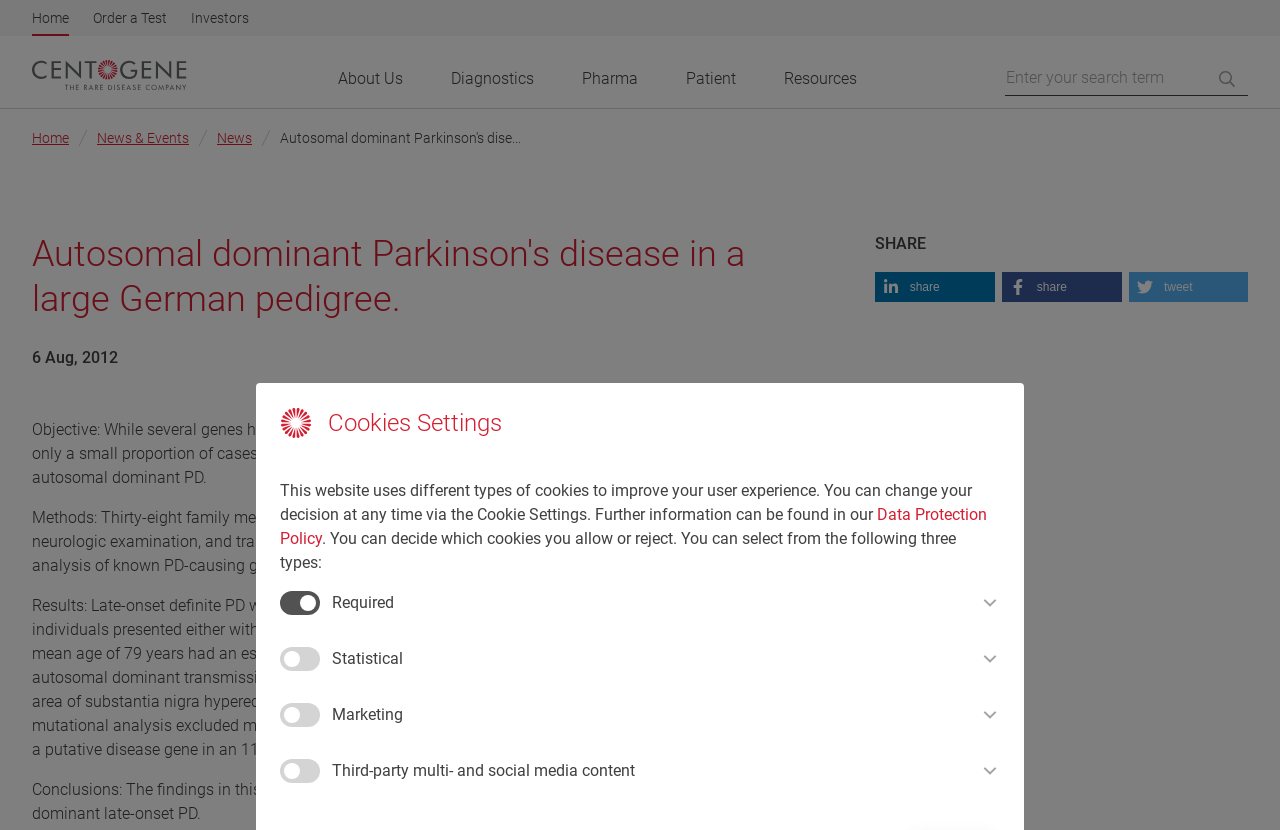Pinpoint the bounding box coordinates of the clickable area needed to execute the instruction: "Click the 'Product' button". The coordinates should be specified as four float numbers between 0 and 1, i.e., [left, top, right, bottom].

None